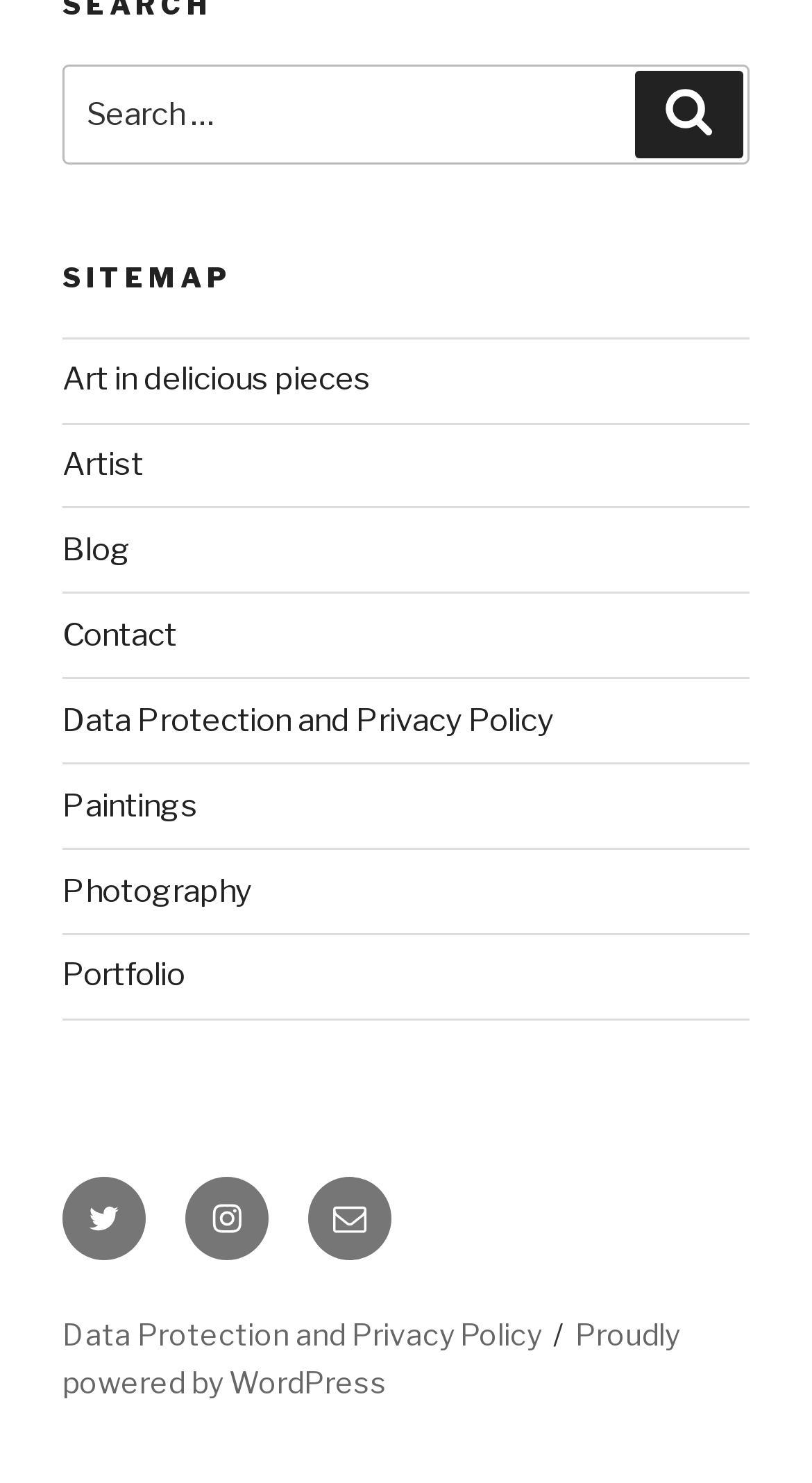Please mark the clickable region by giving the bounding box coordinates needed to complete this instruction: "Check Twitter".

[0.077, 0.793, 0.179, 0.849]